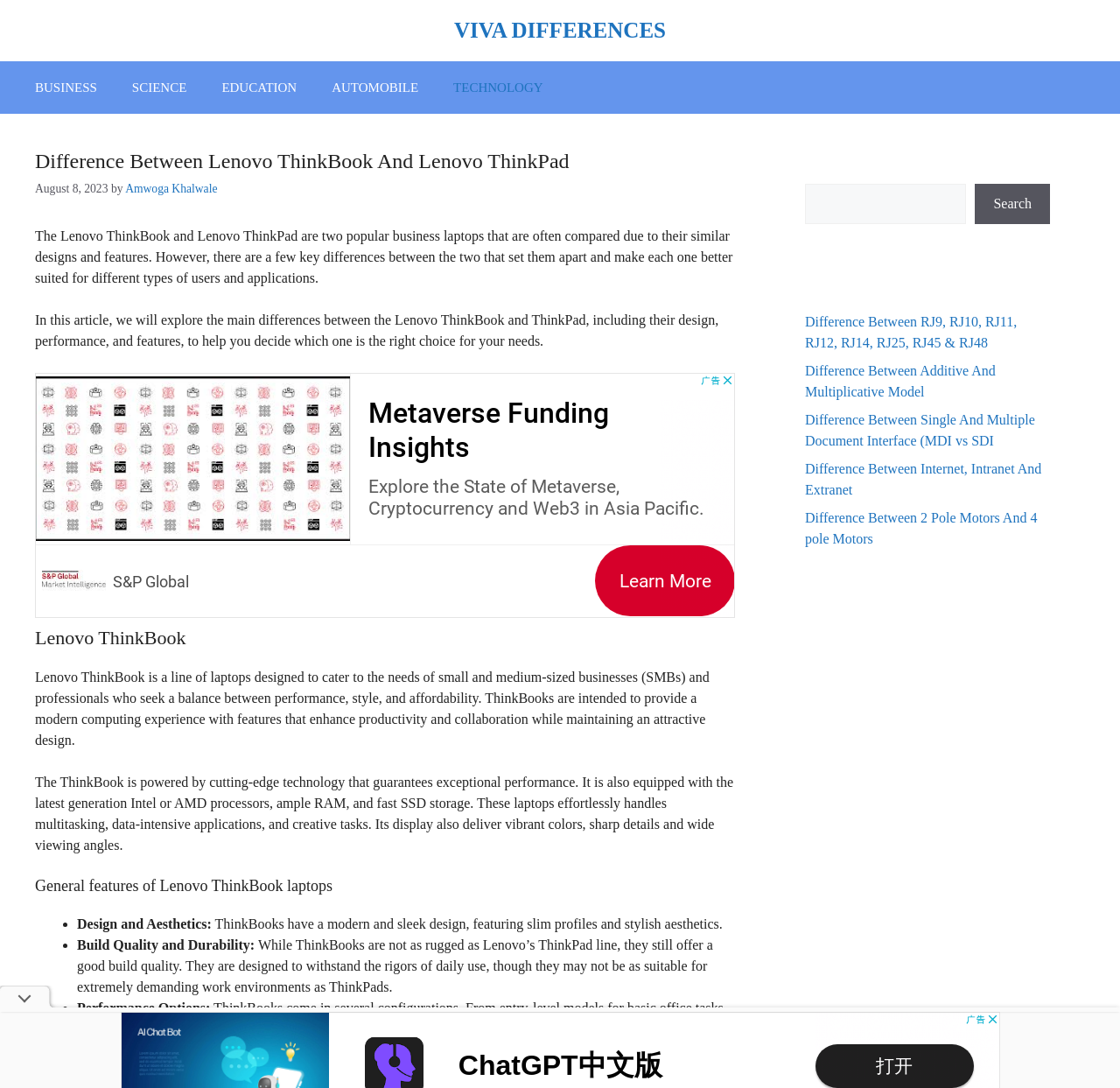Create an elaborate caption for the webpage.

This webpage is a comparison article between Lenovo ThinkBook and Lenovo ThinkPad laptops. At the top, there is a banner with a link to the website's homepage, "VIVA DIFFERENCES". Below the banner, there is a navigation menu with links to different categories, including "BUSINESS", "SCIENCE", "EDUCATION", "AUTOMOBILE", and "TECHNOLOGY".

The main content of the webpage is divided into sections. The first section has a heading "Difference Between Lenovo ThinkBook And Lenovo ThinkPad" and provides an introduction to the comparison between the two laptops. There is also a time stamp indicating when the article was published, "August 8, 2023", and a link to the author's name, "Amwoga Khalwale".

The next section provides an overview of the Lenovo ThinkBook, describing its design, performance, and features. There is also an advertisement iframe in this section.

The following sections delve deeper into the features of the Lenovo ThinkBook, including its design and aesthetics, build quality and durability, performance options, and display options. Each of these sections is marked with a heading and contains a list of bullet points with detailed descriptions.

On the right side of the webpage, there is a complementary section with a search bar and several links to other articles on the website, including comparisons between different types of connectors, models, and interfaces.

At the very bottom of the webpage, there is a small image, but its content is not described.